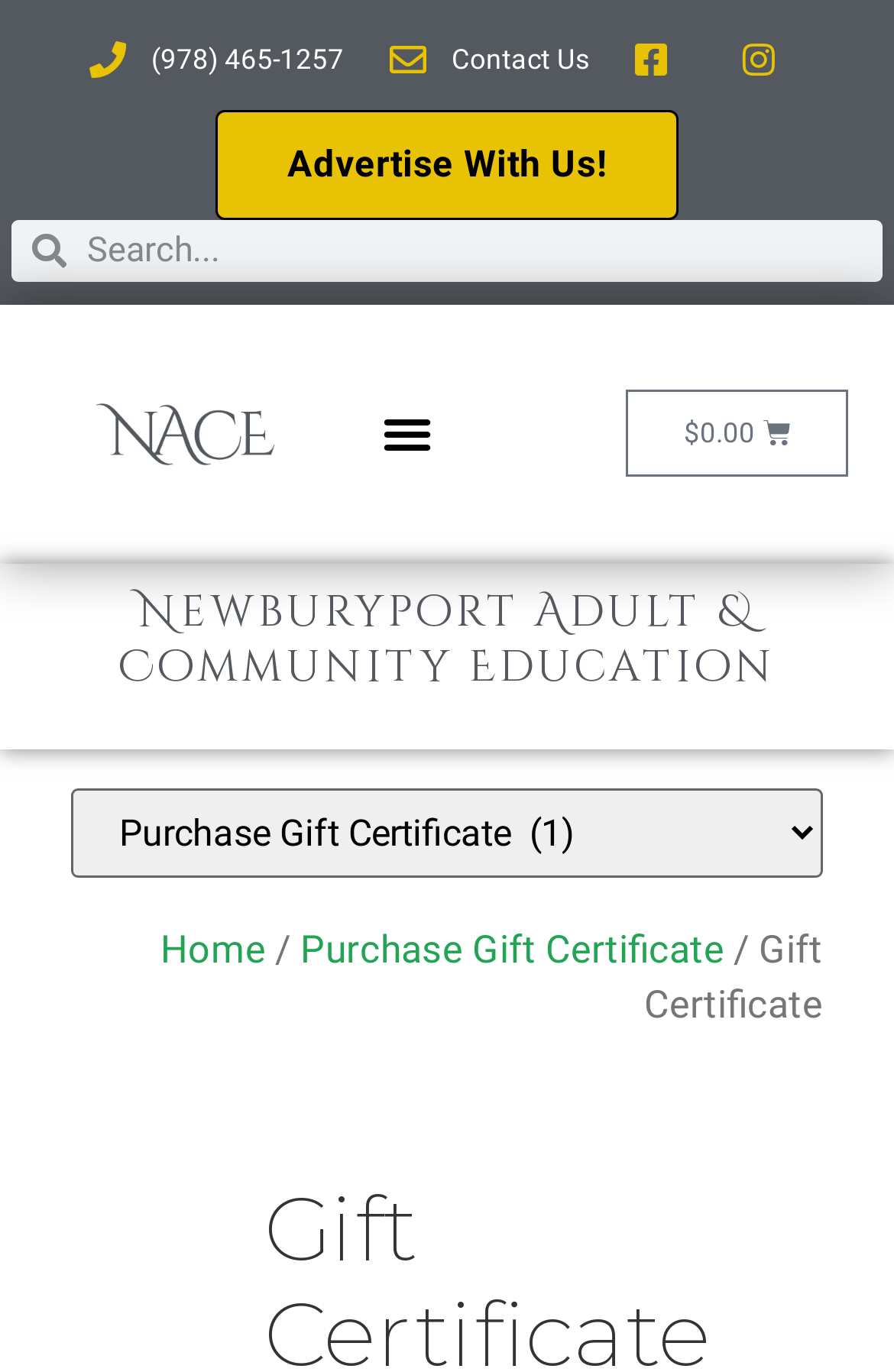Locate the bounding box coordinates of the clickable part needed for the task: "Select a gift certificate amount".

[0.079, 0.575, 0.921, 0.64]